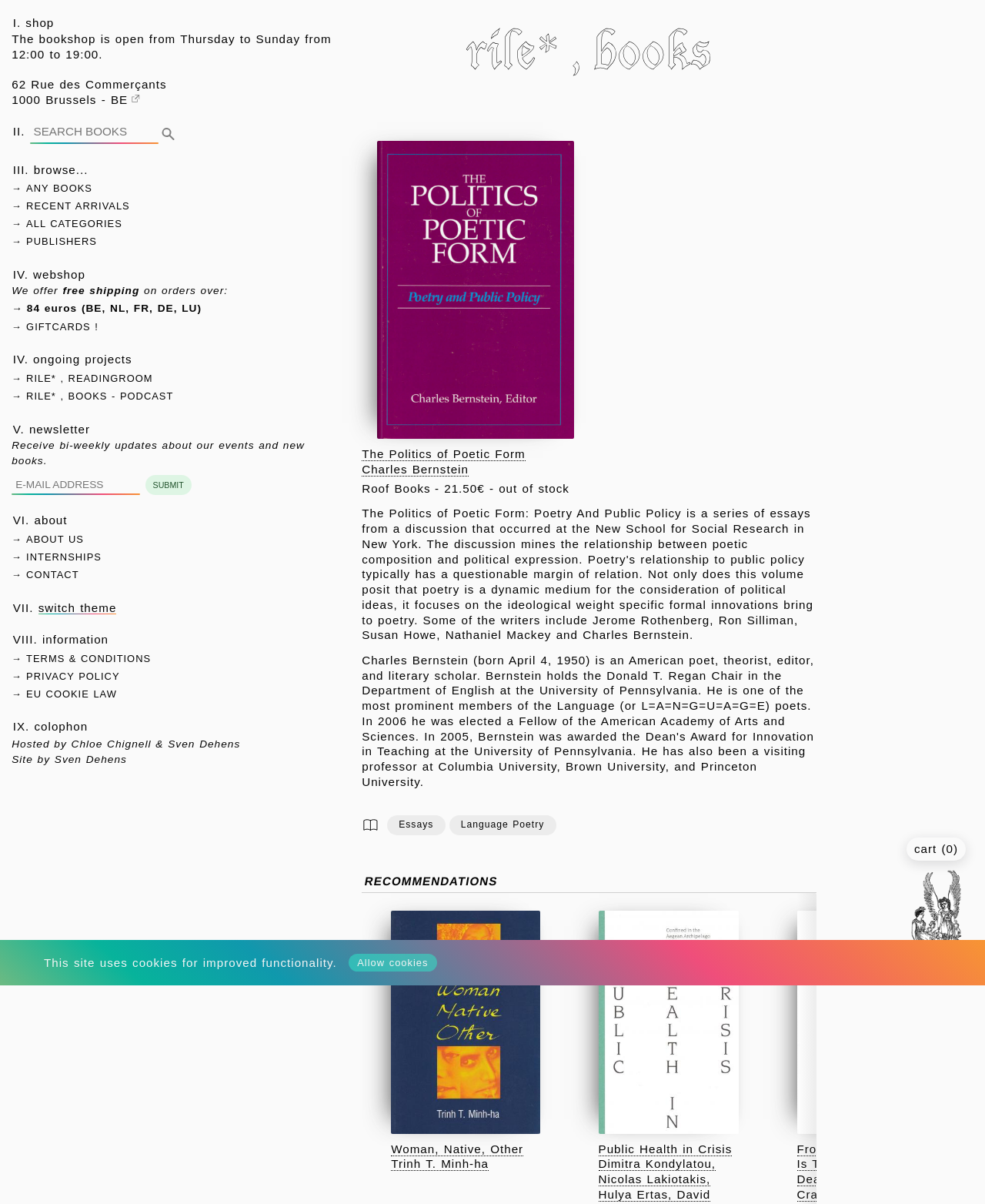Reply to the question with a single word or phrase:
What is the name of the bookshop?

rile*